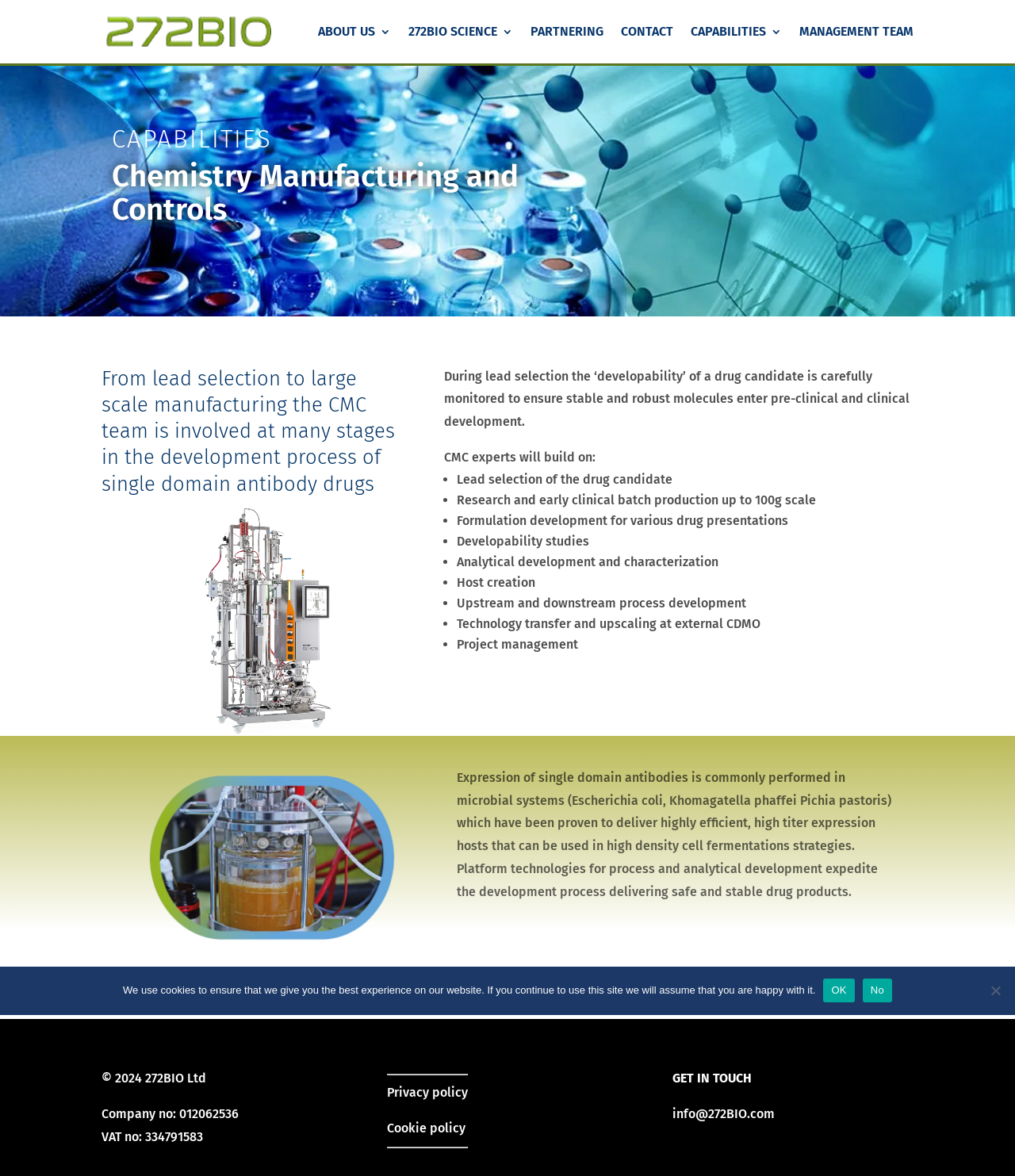Determine the bounding box for the HTML element described here: "info@272BIO.com". The coordinates should be given as [left, top, right, bottom] with each number being a float between 0 and 1.

[0.663, 0.941, 0.763, 0.953]